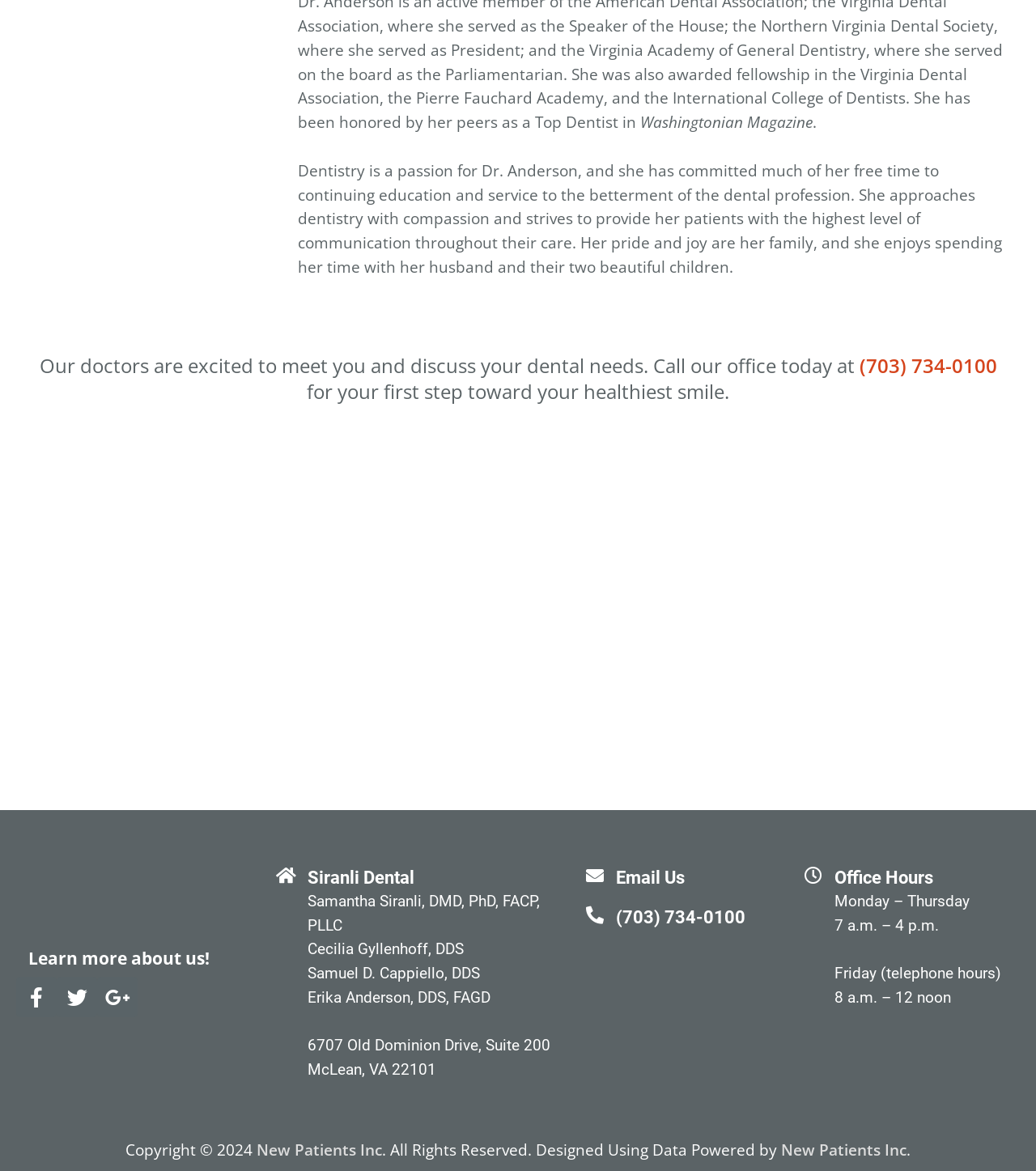Please provide a detailed answer to the question below by examining the image:
What is the phone number to call for an appointment?

The phone number to call for an appointment can be found in the heading element with the text 'Our doctors are excited to meet you and discuss your dental needs. Call our office today at (703) 734-0100 for your first step toward your healthiest smile.' and also in the link element with the same phone number.